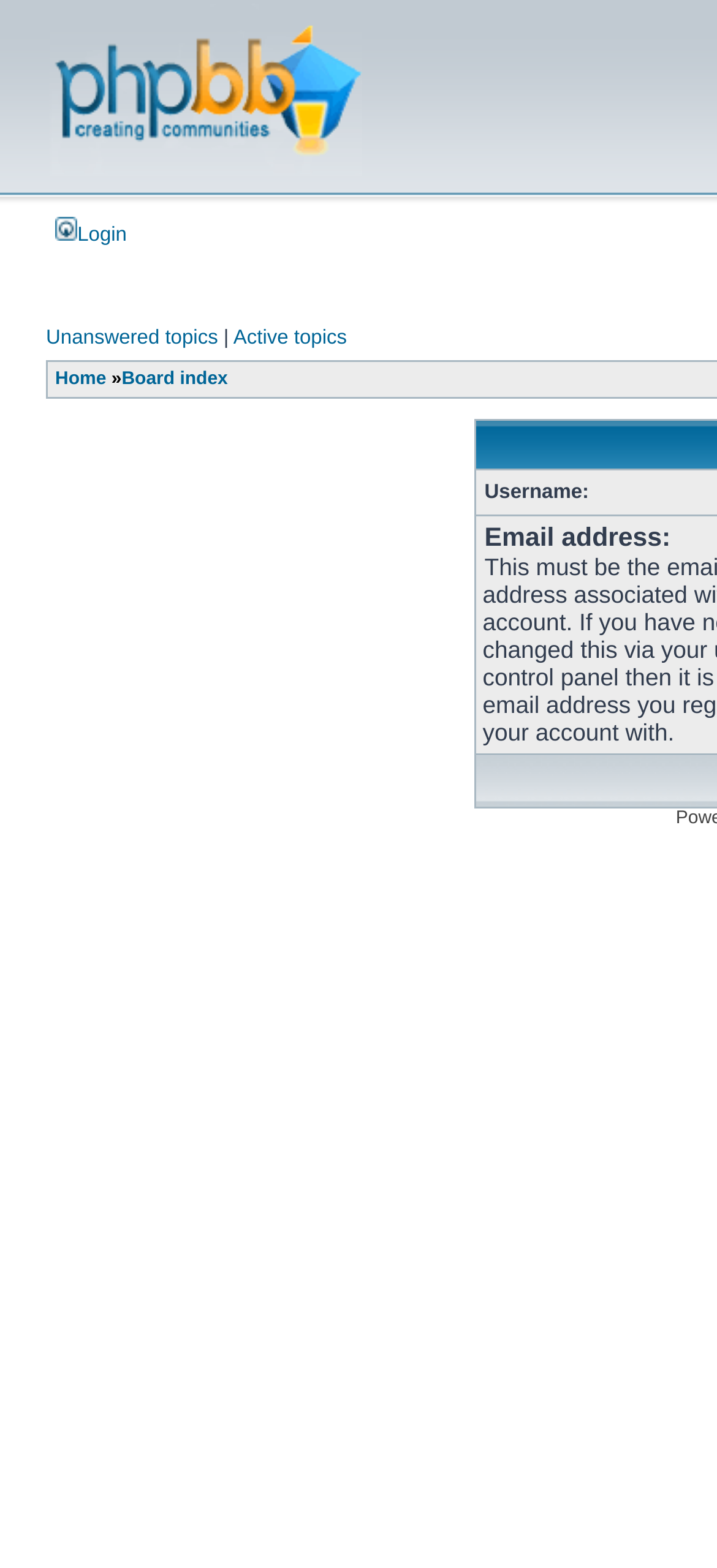Provide a short answer to the following question with just one word or phrase: What is the text of the separator between 'Unanswered topics' and 'Active topics'?

|